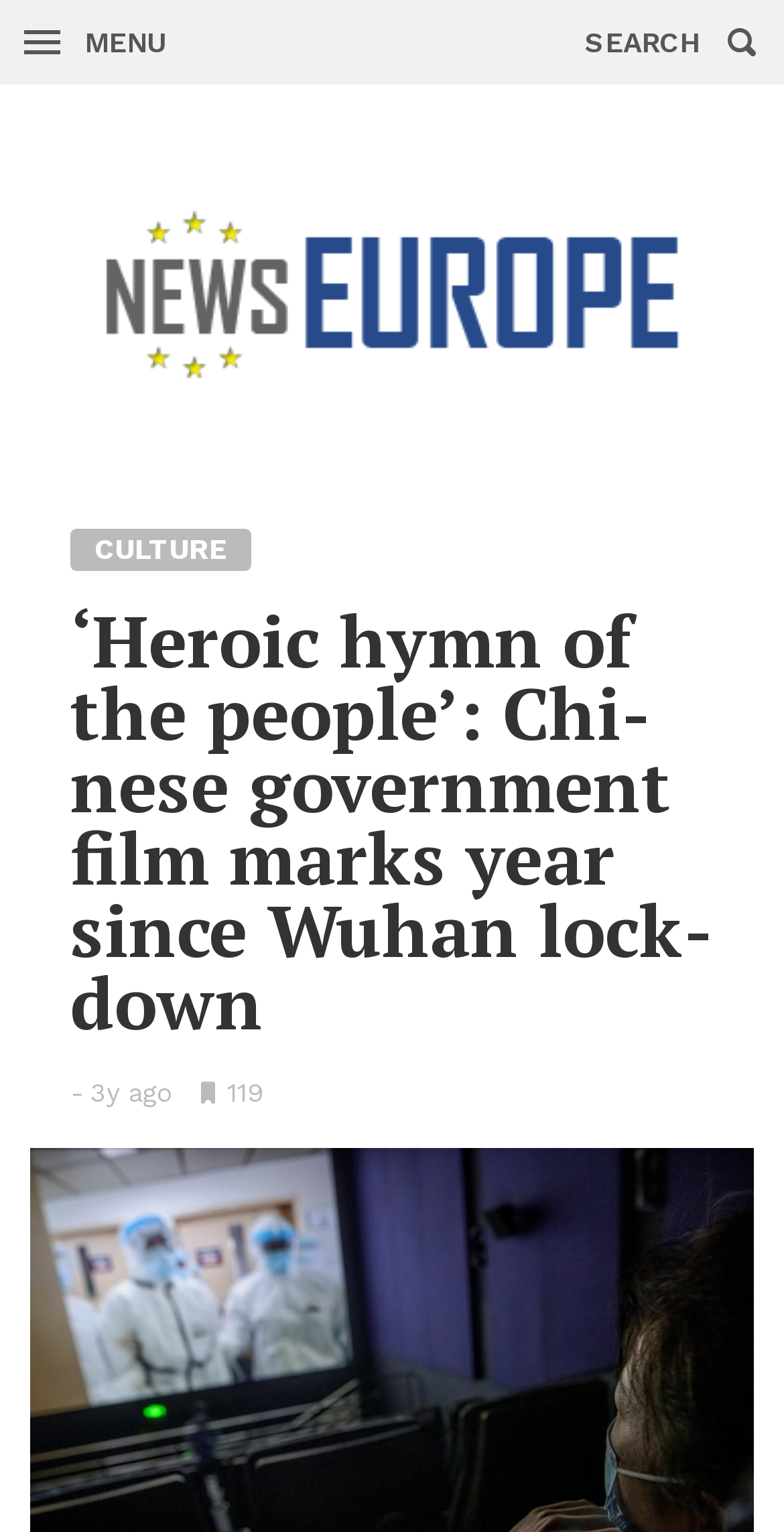Predict the bounding box coordinates for the UI element described as: "parent_node: CULTURE". The coordinates should be four float numbers between 0 and 1, presented as [left, top, right, bottom].

[0.09, 0.345, 0.321, 0.373]